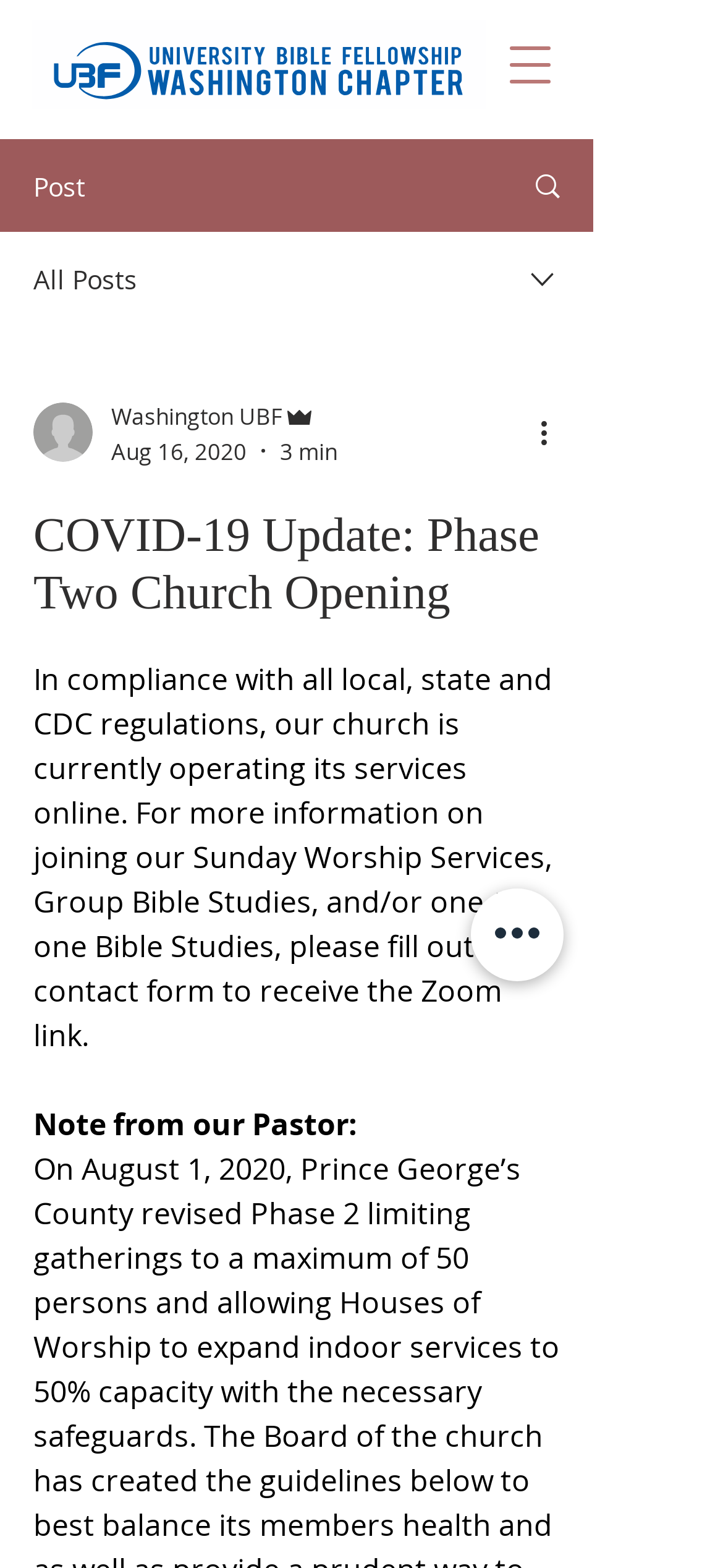What type of image is displayed next to the 'Post' text?
From the image, provide a succinct answer in one word or a short phrase.

None